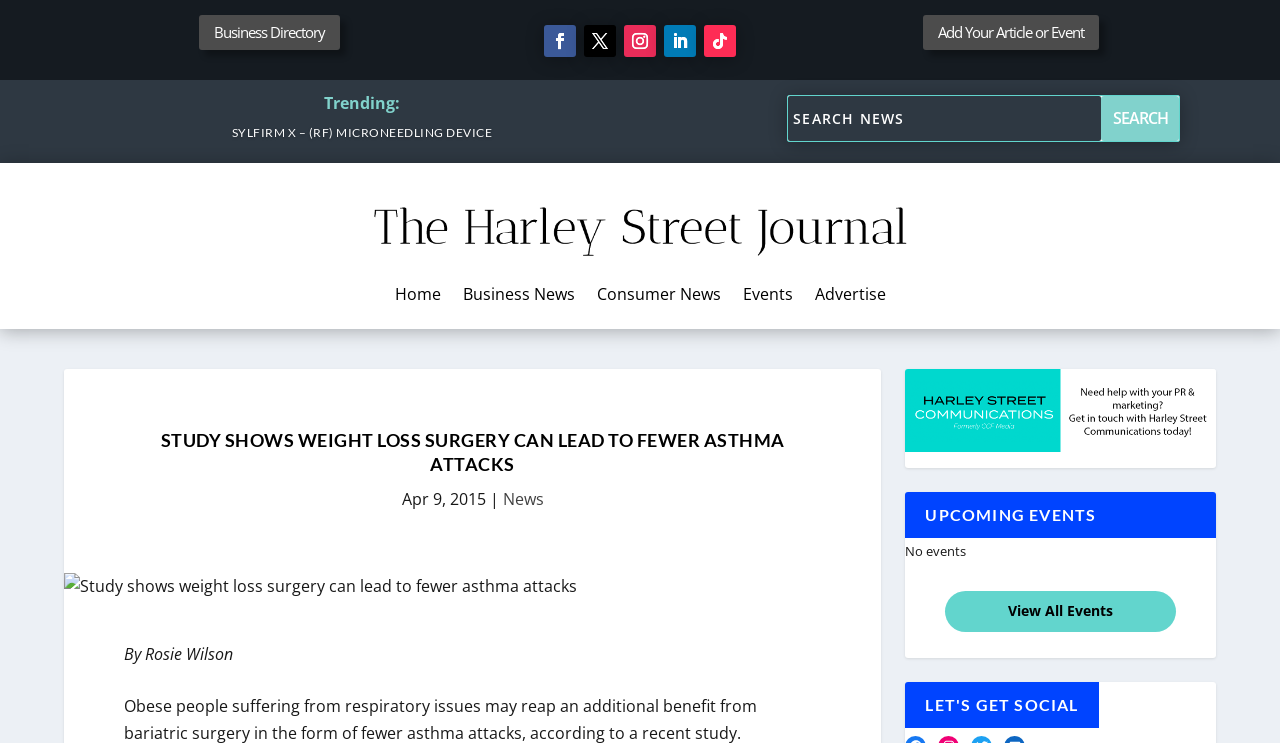Determine the bounding box coordinates of the section to be clicked to follow the instruction: "View All Events". The coordinates should be given as four float numbers between 0 and 1, formatted as [left, top, right, bottom].

[0.738, 0.795, 0.919, 0.85]